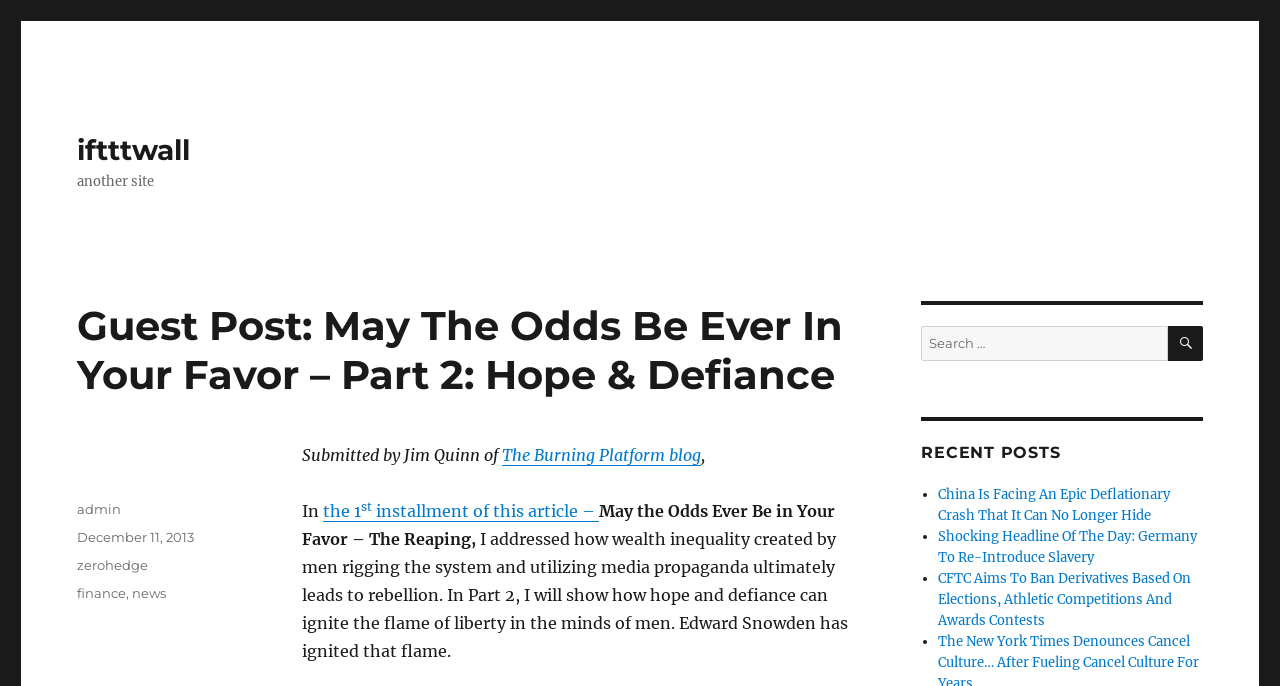Find the coordinates for the bounding box of the element with this description: "Home".

None